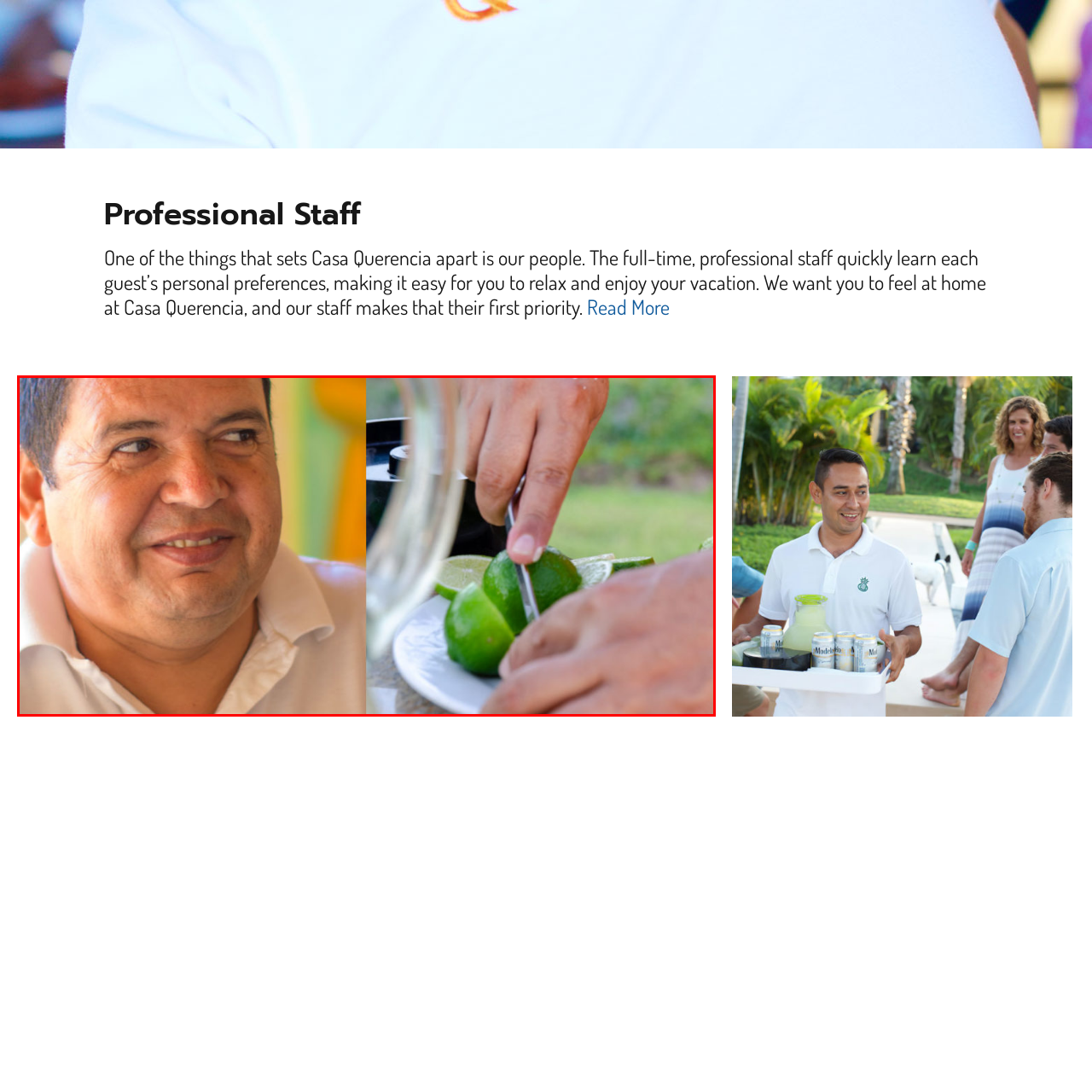Explain in detail the content of the image enclosed by the red outline.

This image captures two moments that highlight the hospitality experience at Casa Querencia, a luxury home rental in Punta Mita, Mexico. On the left, a friendly staff member, possibly Pancho, is smiling warmly, showcasing the welcoming atmosphere that guests can expect. His approachable demeanor reflects the commitment of the professional staff to make visitors feel at home.

On the right, a close-up of hands expertly slicing fresh limes emphasizes the meticulous attention to detail in service, hinting at the preparation of refreshing cocktails. This visual combination not only illustrates the personalized service available but also signifies the dedication of Casa Querencia's team to enhance each guest's vacation experience through thoughtful gestures and culinary delights.